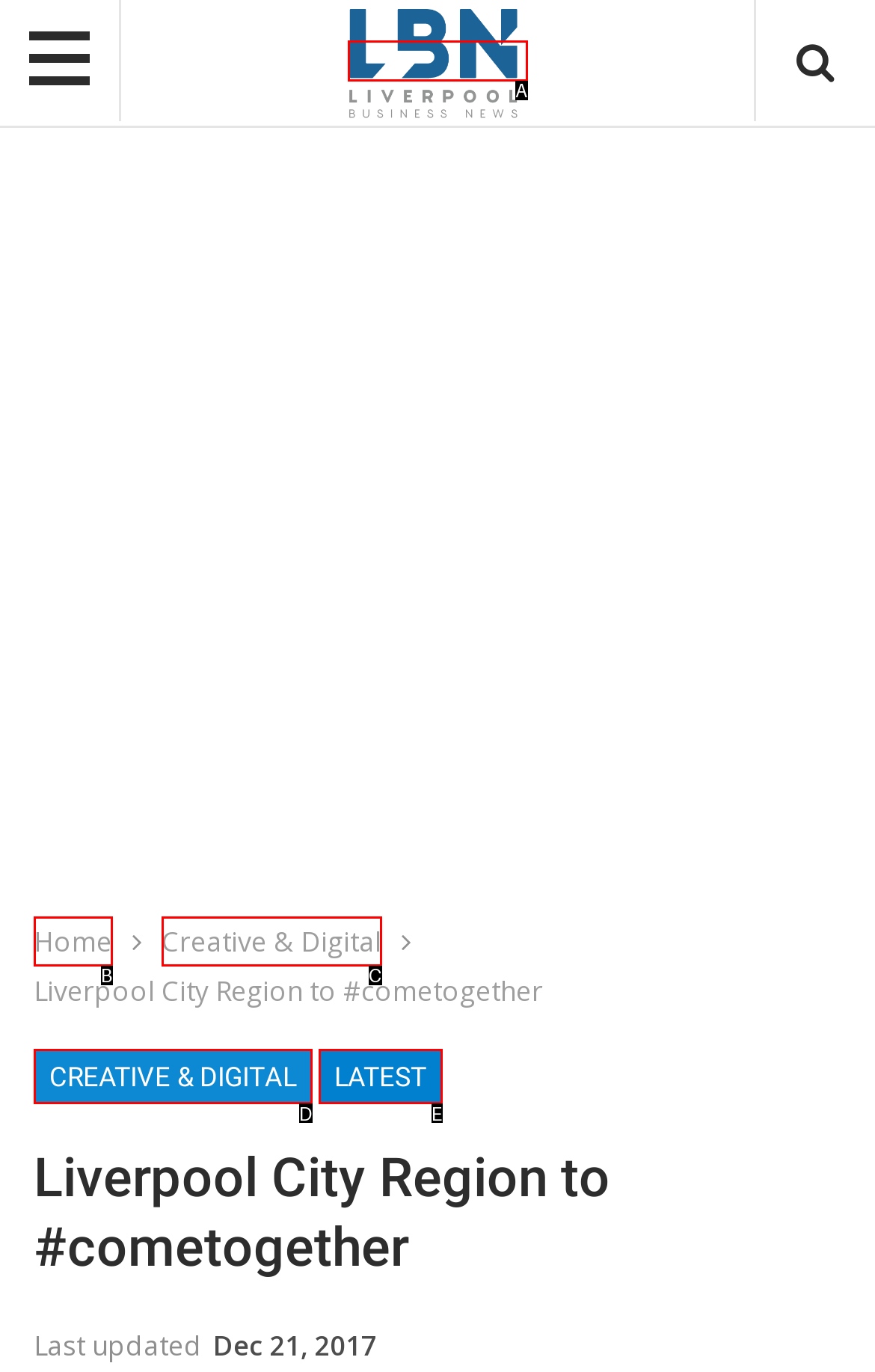Which option aligns with the description: alt="Liverpool Business News"? Respond by selecting the correct letter.

A